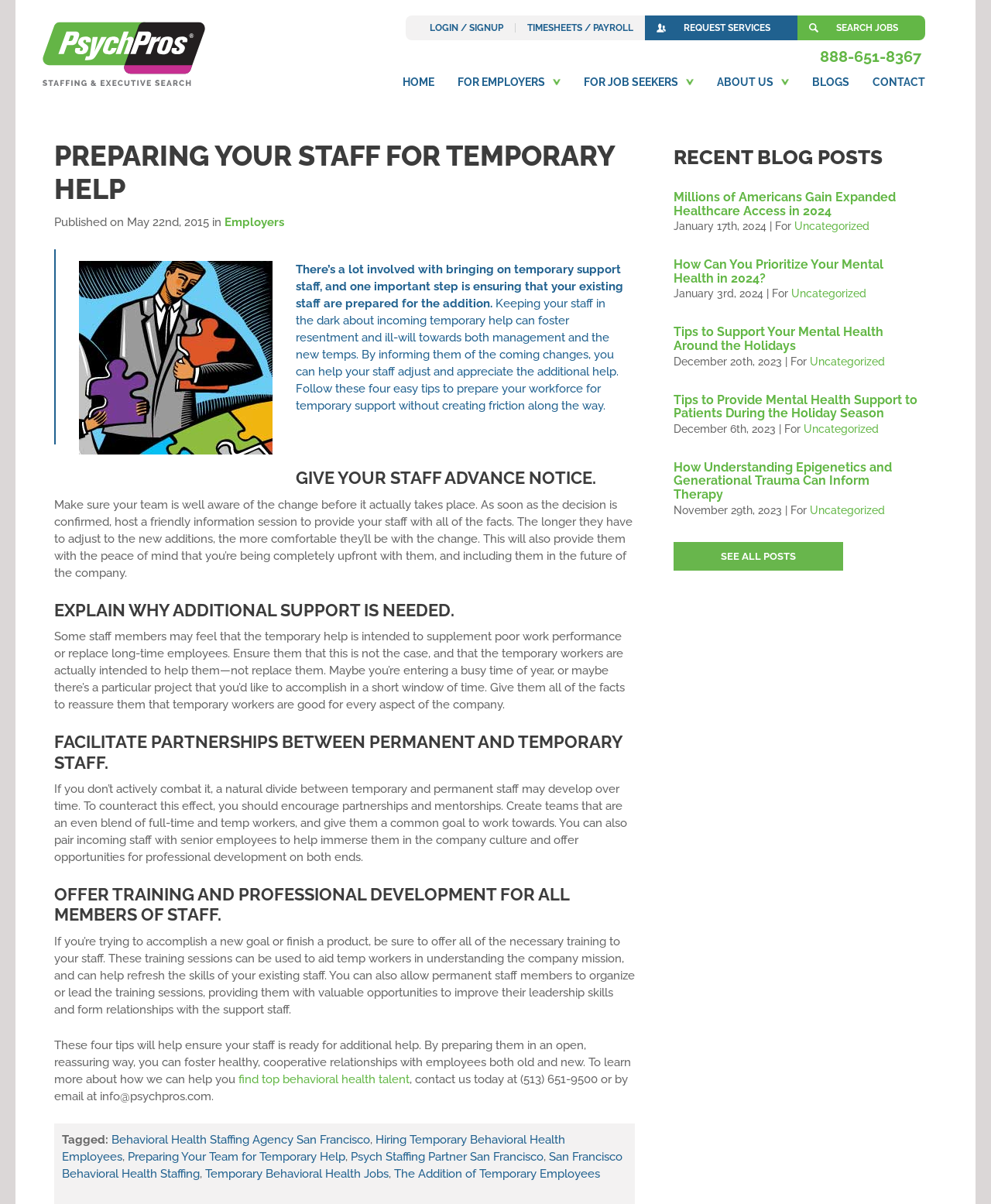Please respond to the question with a concise word or phrase:
What is the phone number at the top of the page?

888-651-8367